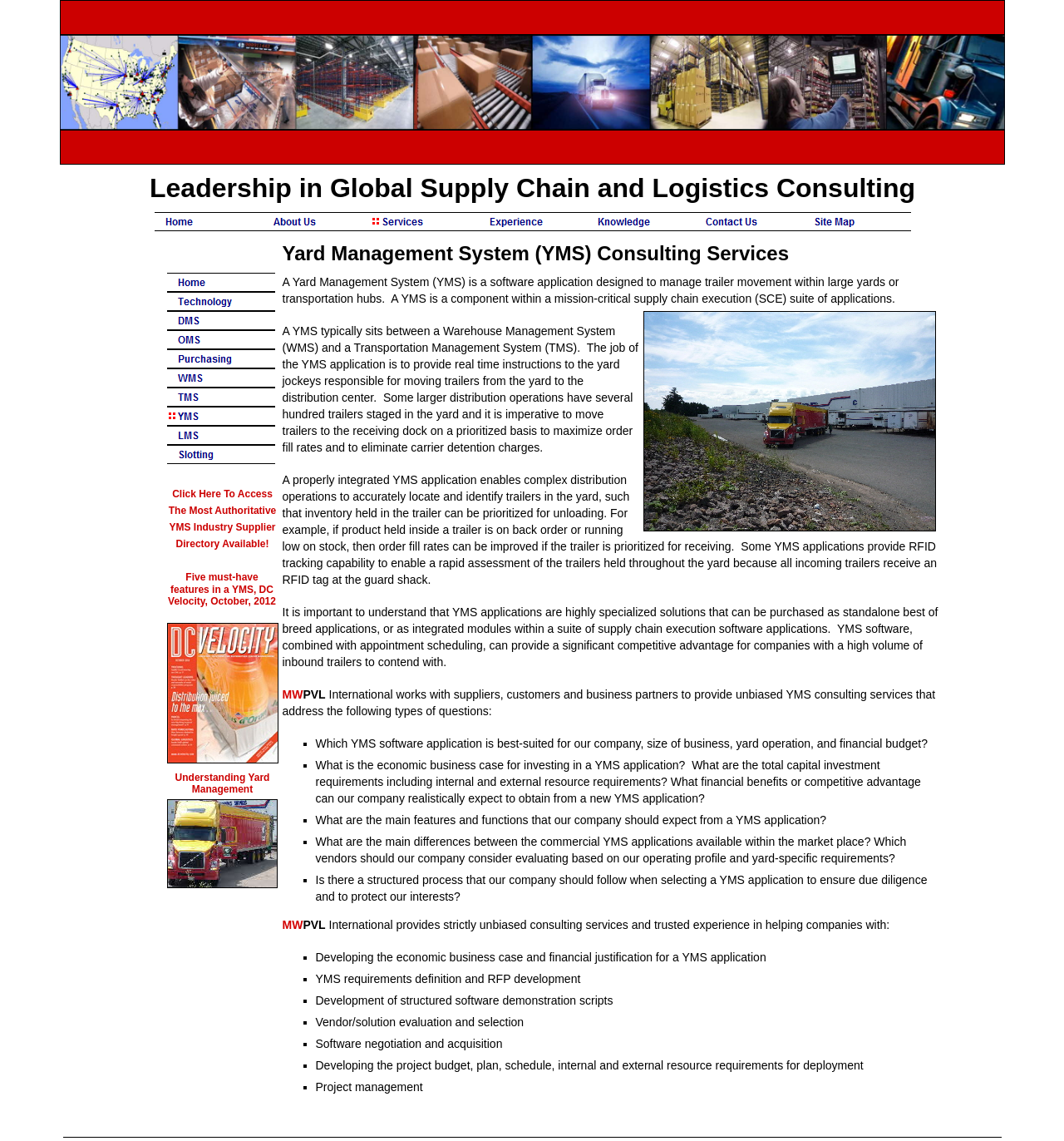How many main sections are there on this webpage?
Answer the question with as much detail as possible.

Upon examining the webpage's structure, I notice that there are two main sections: a top navigation bar with links to different pages, and a main content area with text and possibly other elements.